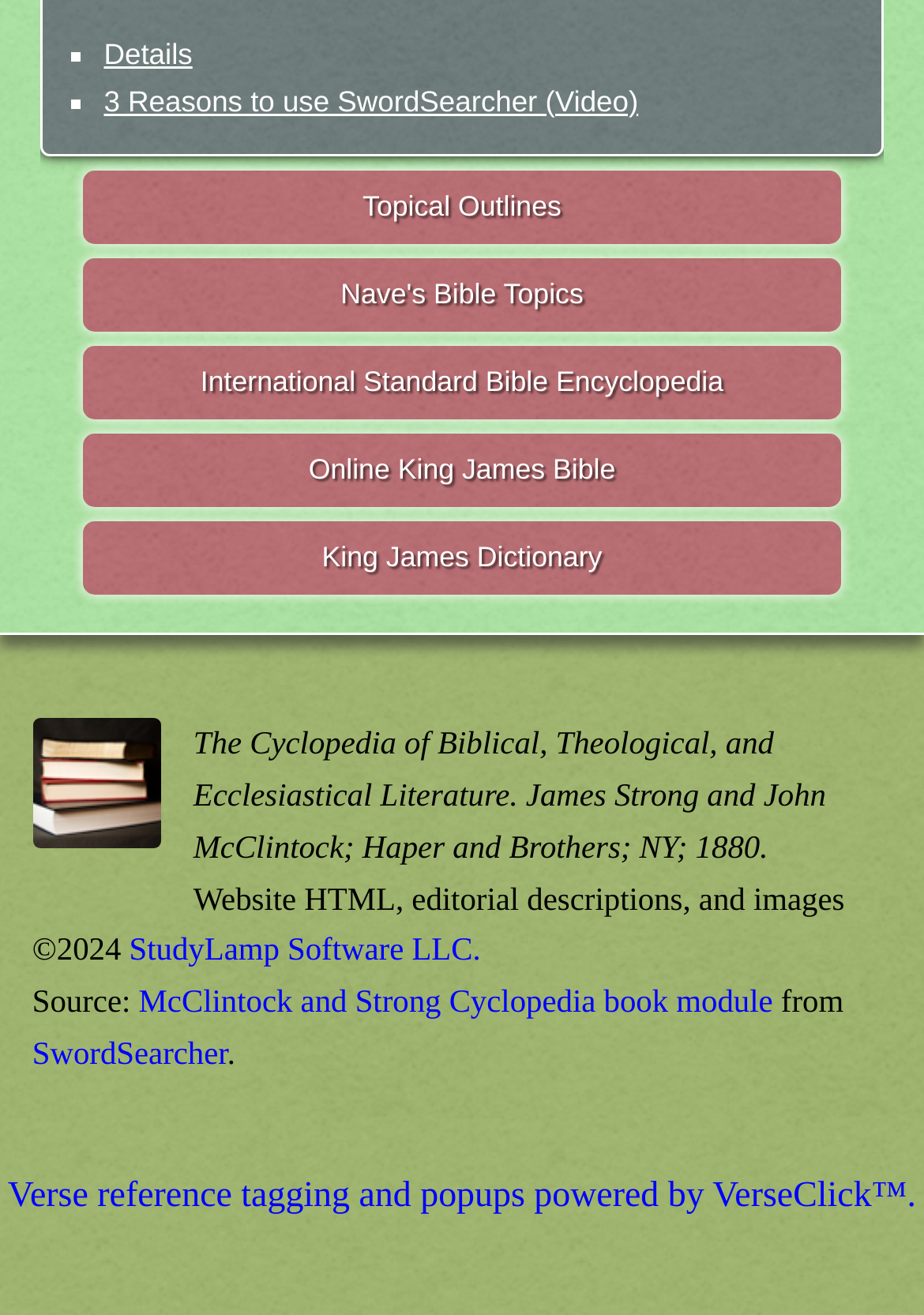Please answer the following question using a single word or phrase: 
How many links are there in the list?

7